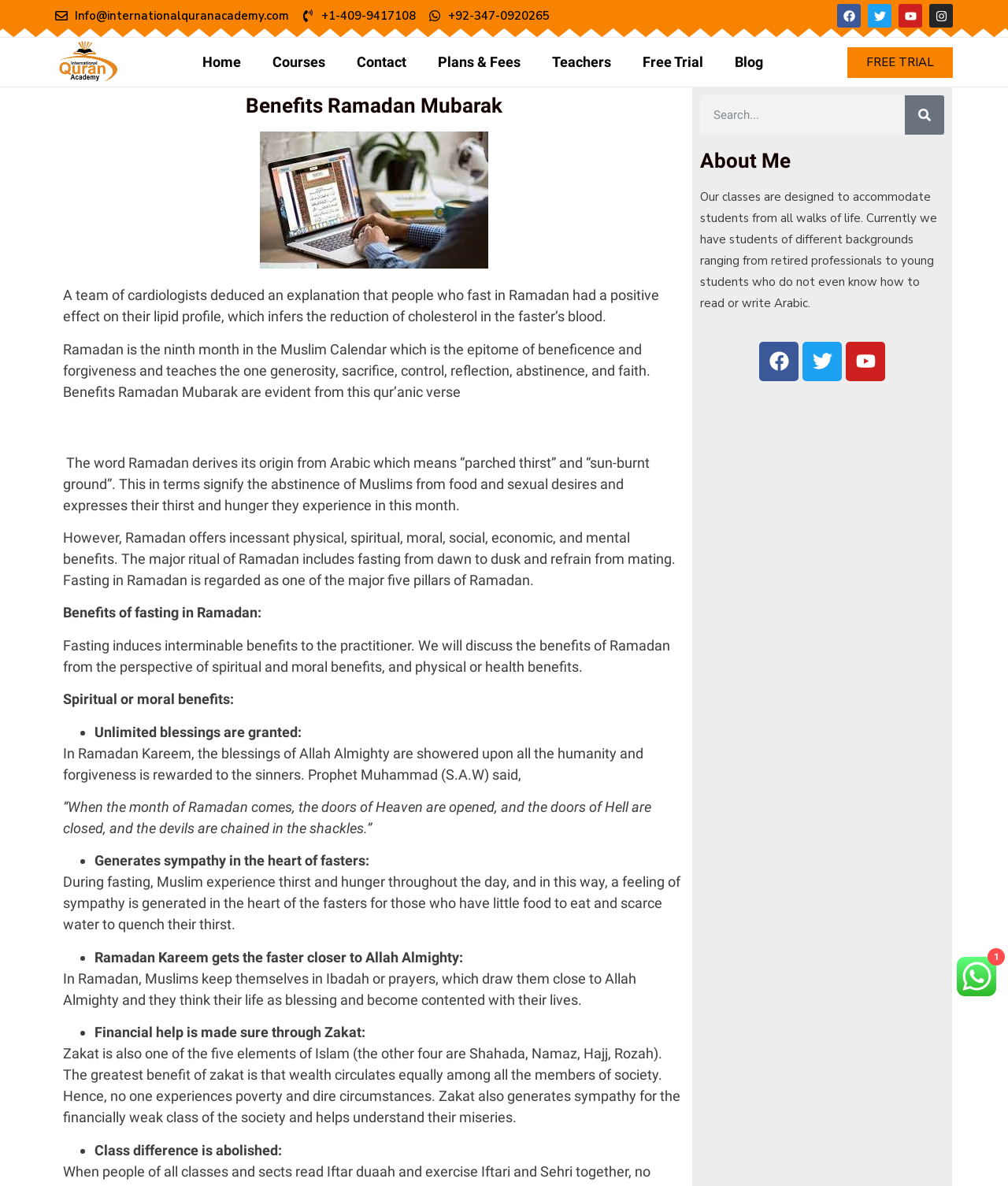Find the bounding box of the UI element described as: "Plans & Fees". The bounding box coordinates should be given as four float values between 0 and 1, i.e., [left, top, right, bottom].

[0.419, 0.037, 0.532, 0.068]